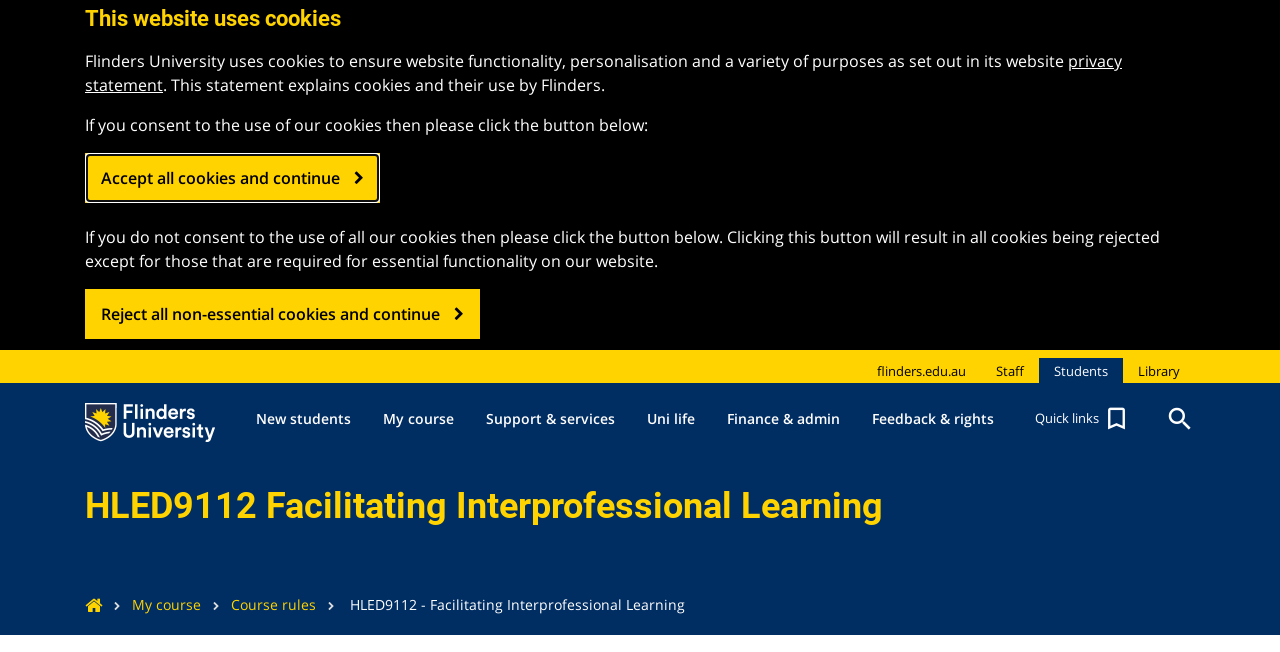Provide the bounding box coordinates of the HTML element this sentence describes: "flinders.edu.au". The bounding box coordinates consist of four float numbers between 0 and 1, i.e., [left, top, right, bottom].

[0.685, 0.551, 0.755, 0.589]